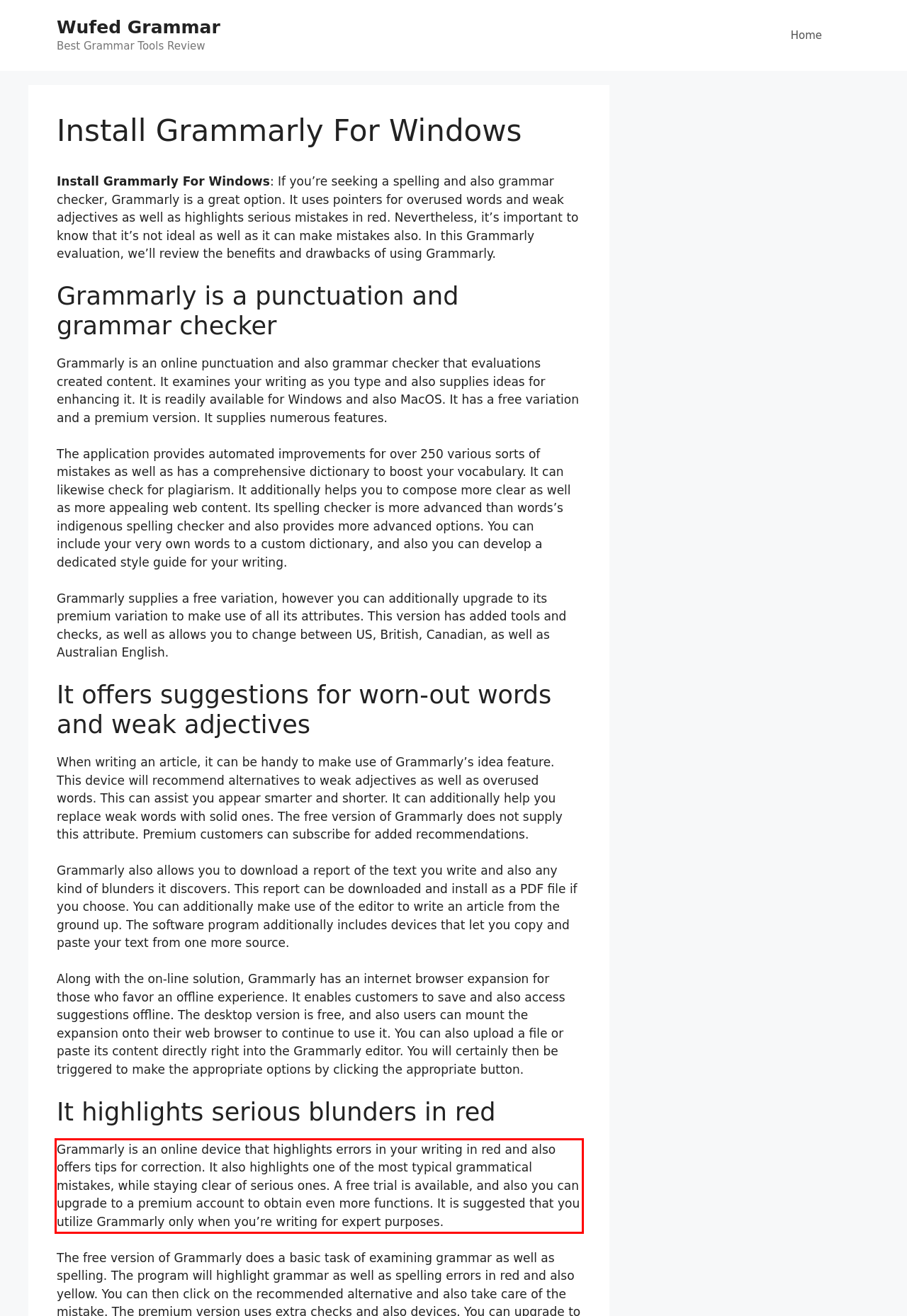Identify and transcribe the text content enclosed by the red bounding box in the given screenshot.

Grammarly is an online device that highlights errors in your writing in red and also offers tips for correction. It also highlights one of the most typical grammatical mistakes, while staying clear of serious ones. A free trial is available, and also you can upgrade to a premium account to obtain even more functions. It is suggested that you utilize Grammarly only when you’re writing for expert purposes.